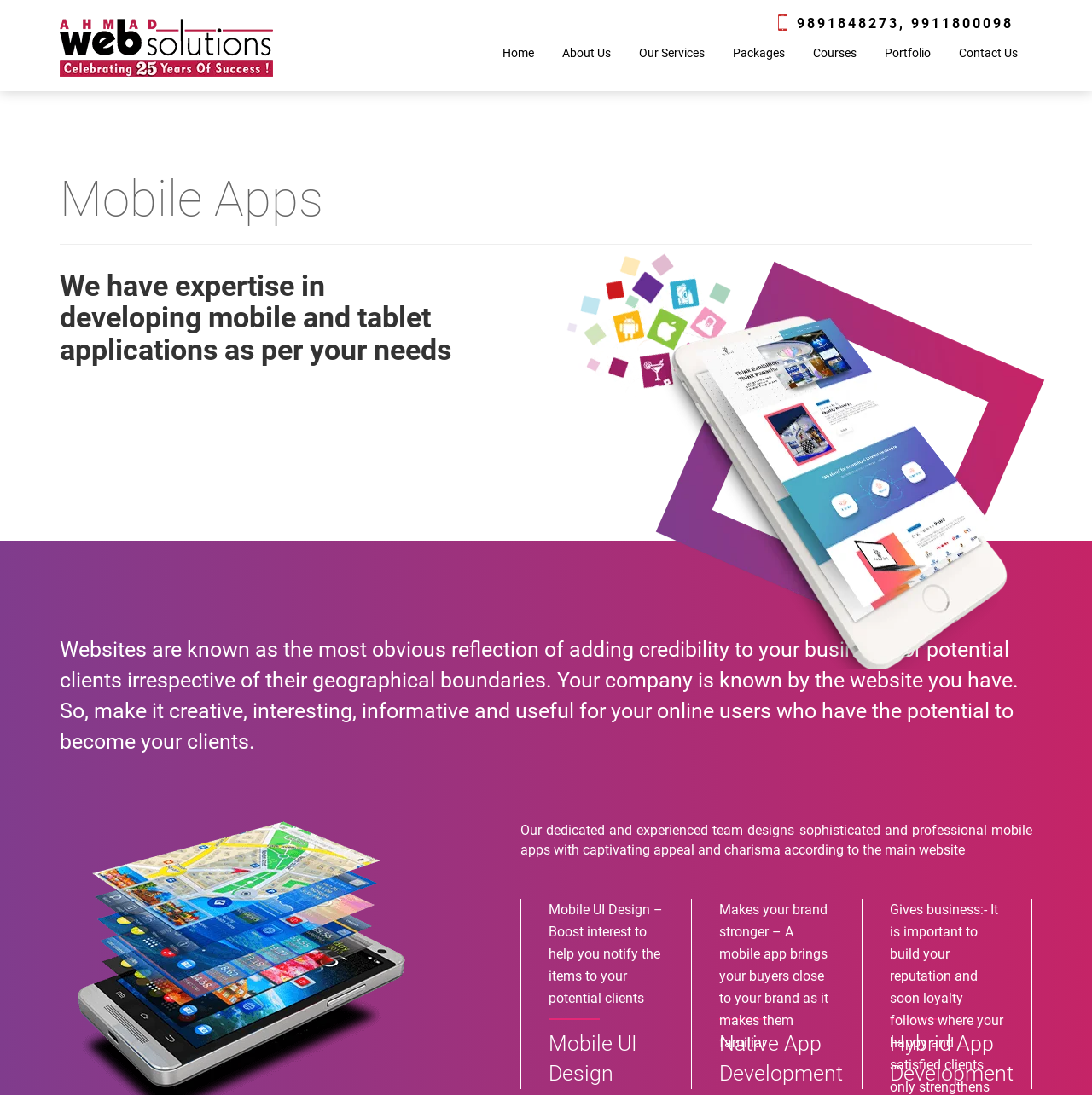Determine the bounding box coordinates for the HTML element described here: "Courses".

[0.745, 0.042, 0.784, 0.055]